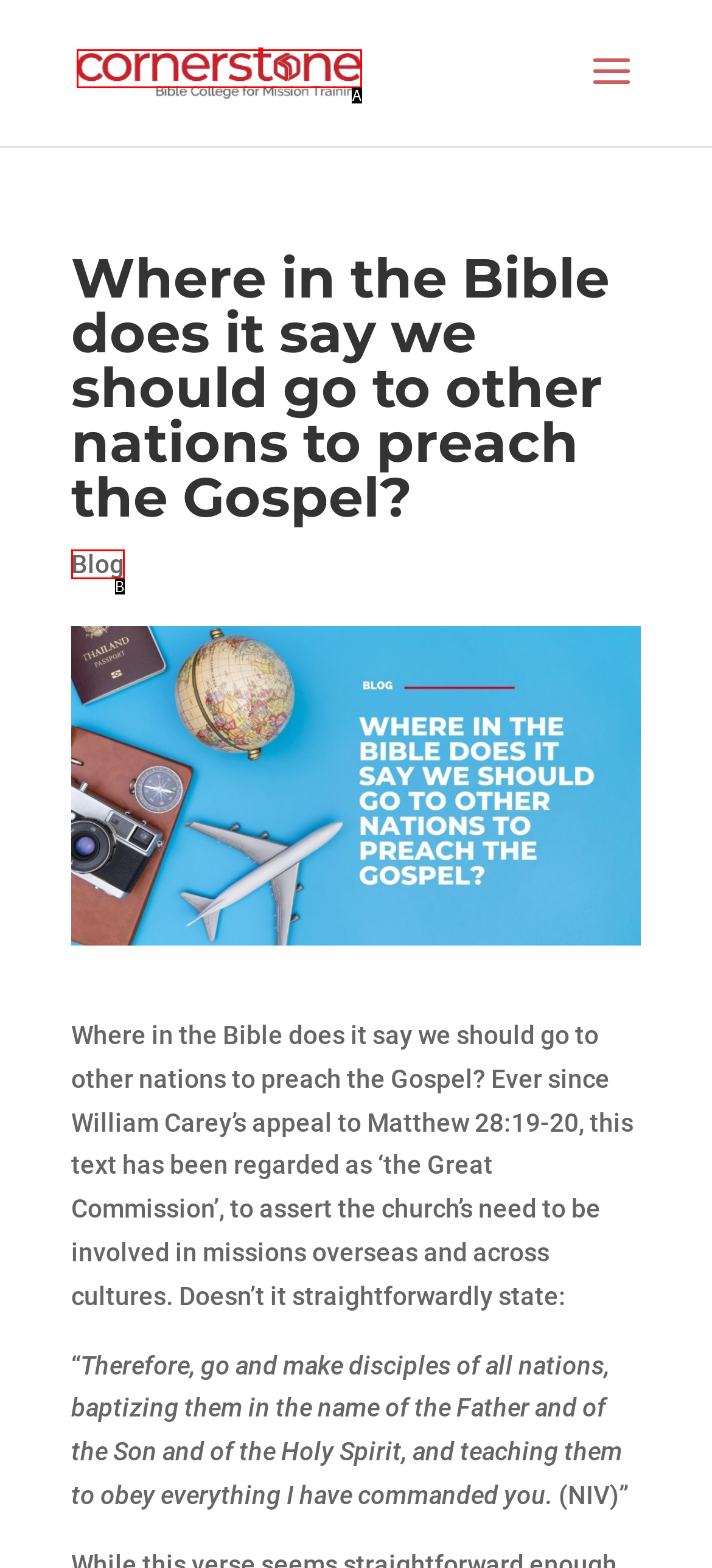Tell me which one HTML element best matches the description: Blog Answer with the option's letter from the given choices directly.

B